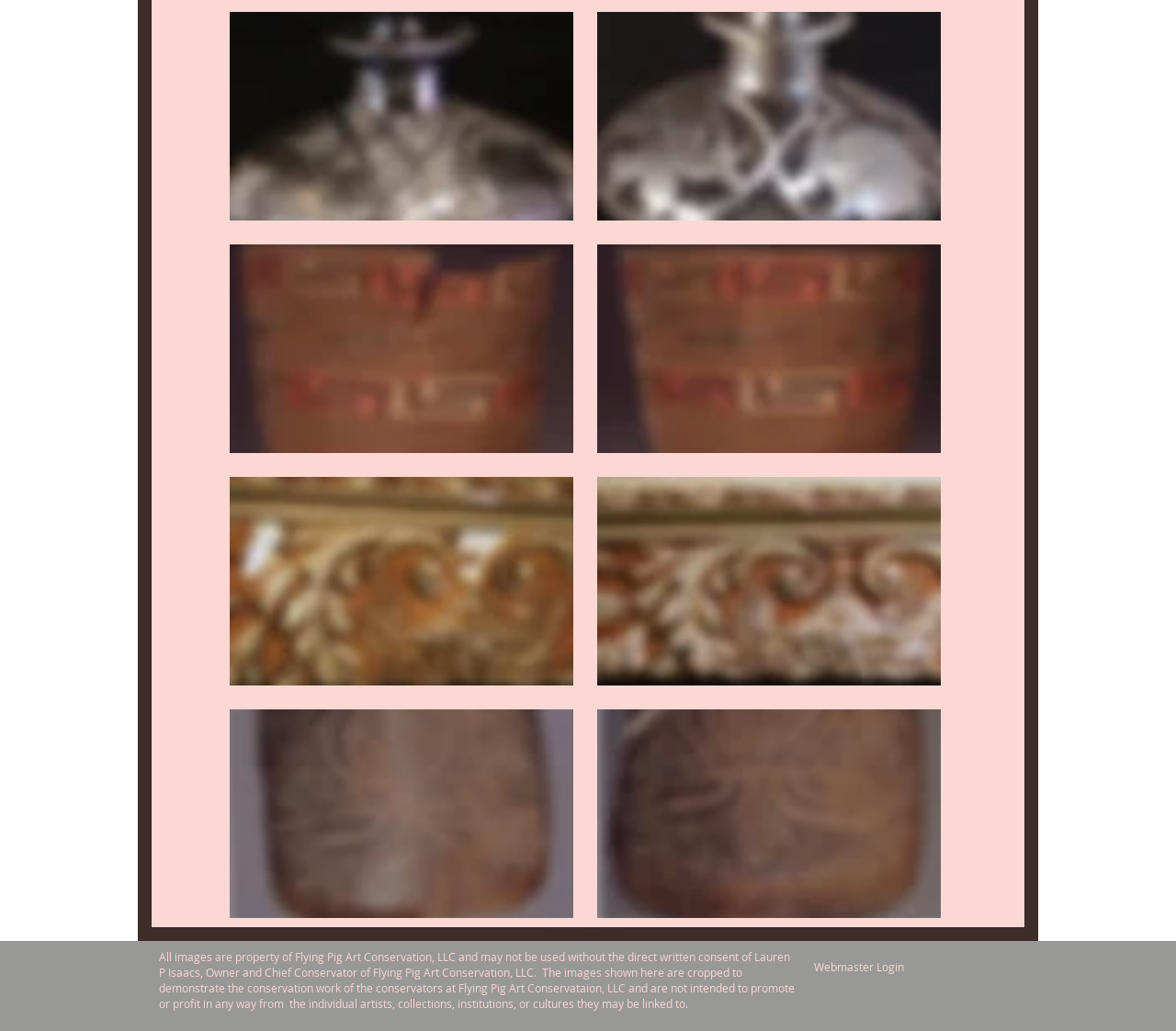Please find the bounding box coordinates for the clickable element needed to perform this instruction: "Visit Facebook page".

[0.788, 0.924, 0.811, 0.95]